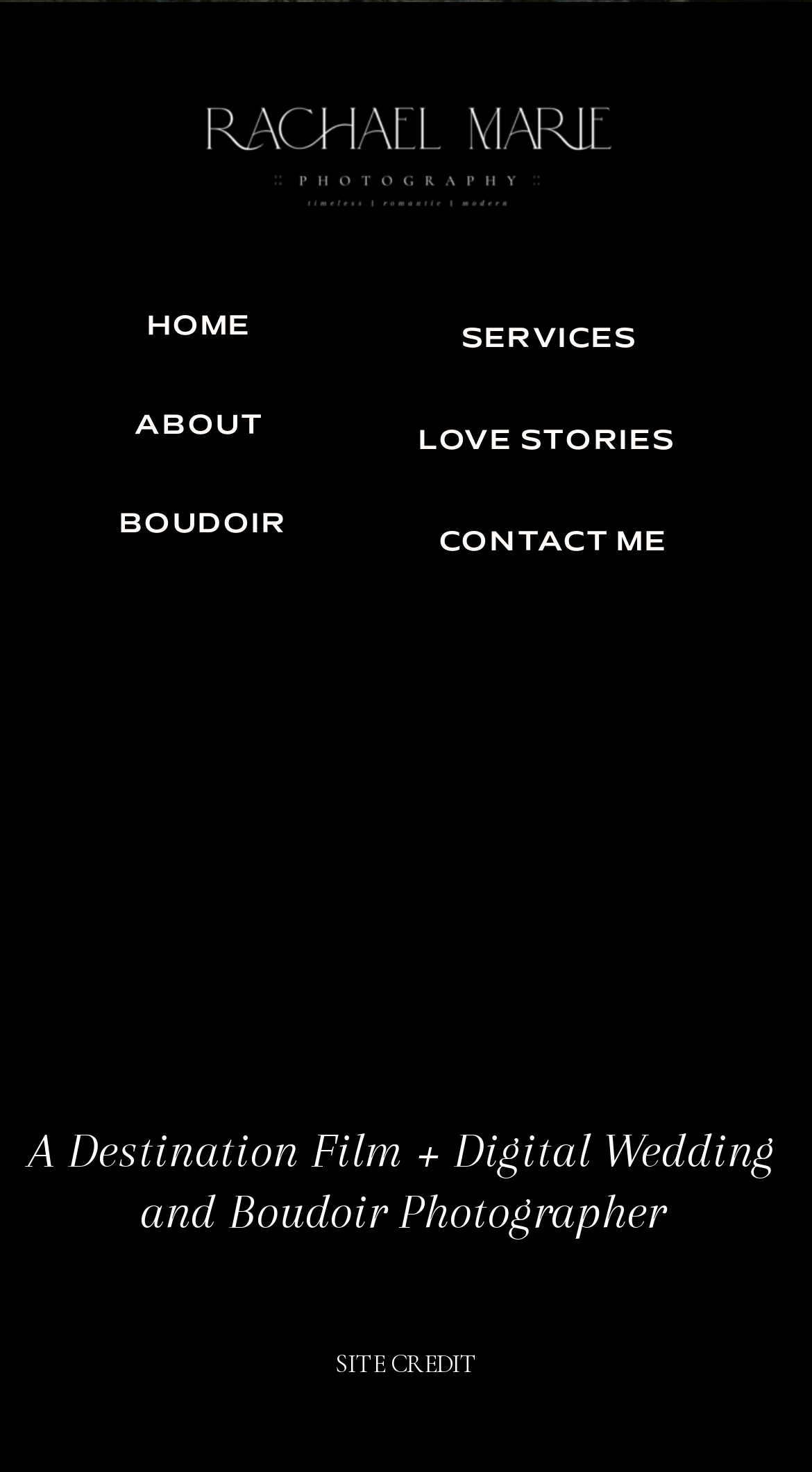Locate the bounding box coordinates of the area that needs to be clicked to fulfill the following instruction: "contact the photographer". The coordinates should be in the format of four float numbers between 0 and 1, namely [left, top, right, bottom].

[0.541, 0.345, 0.828, 0.388]